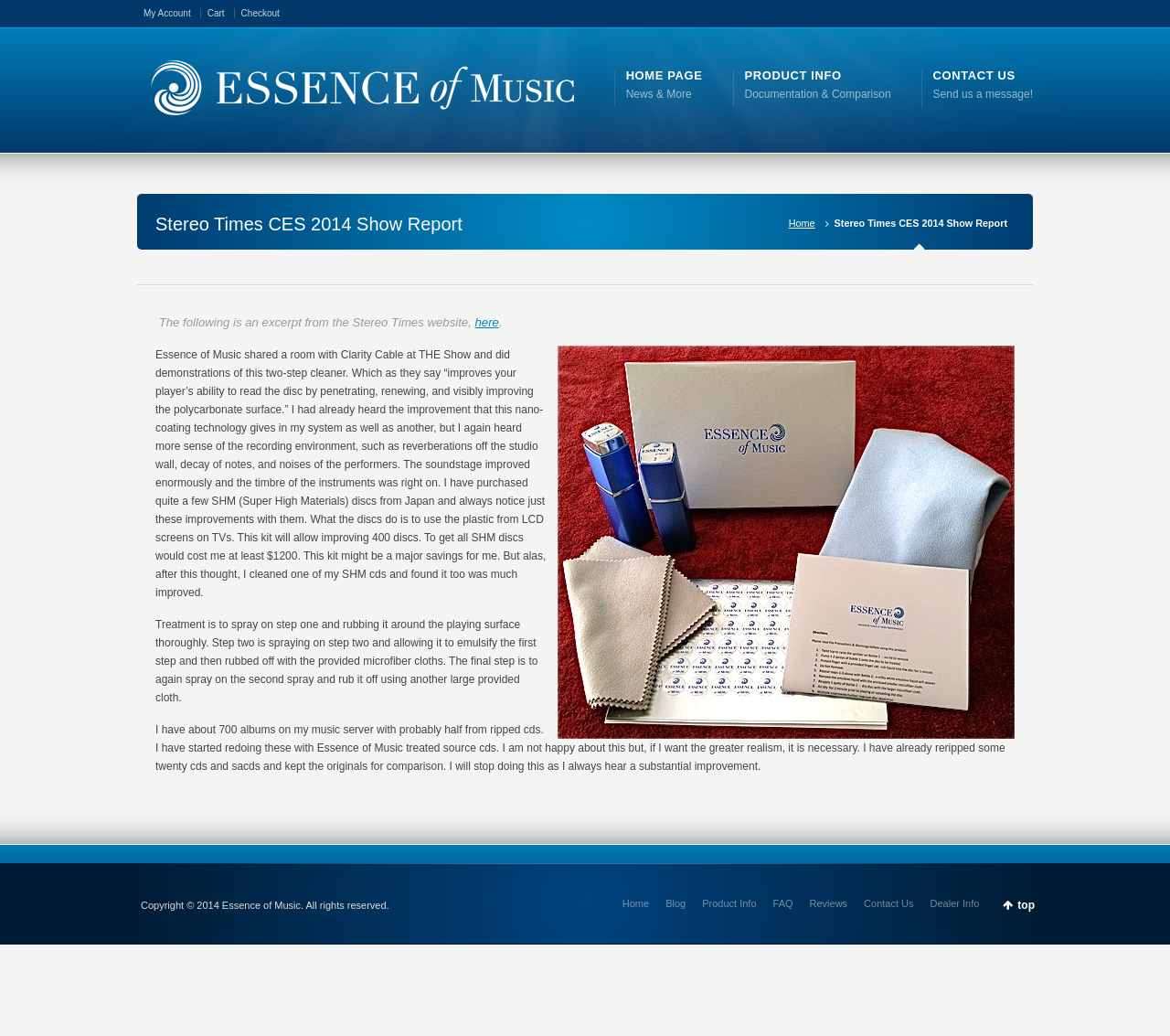Find the main header of the webpage and produce its text content.

Stereo Times CES 2014 Show Report